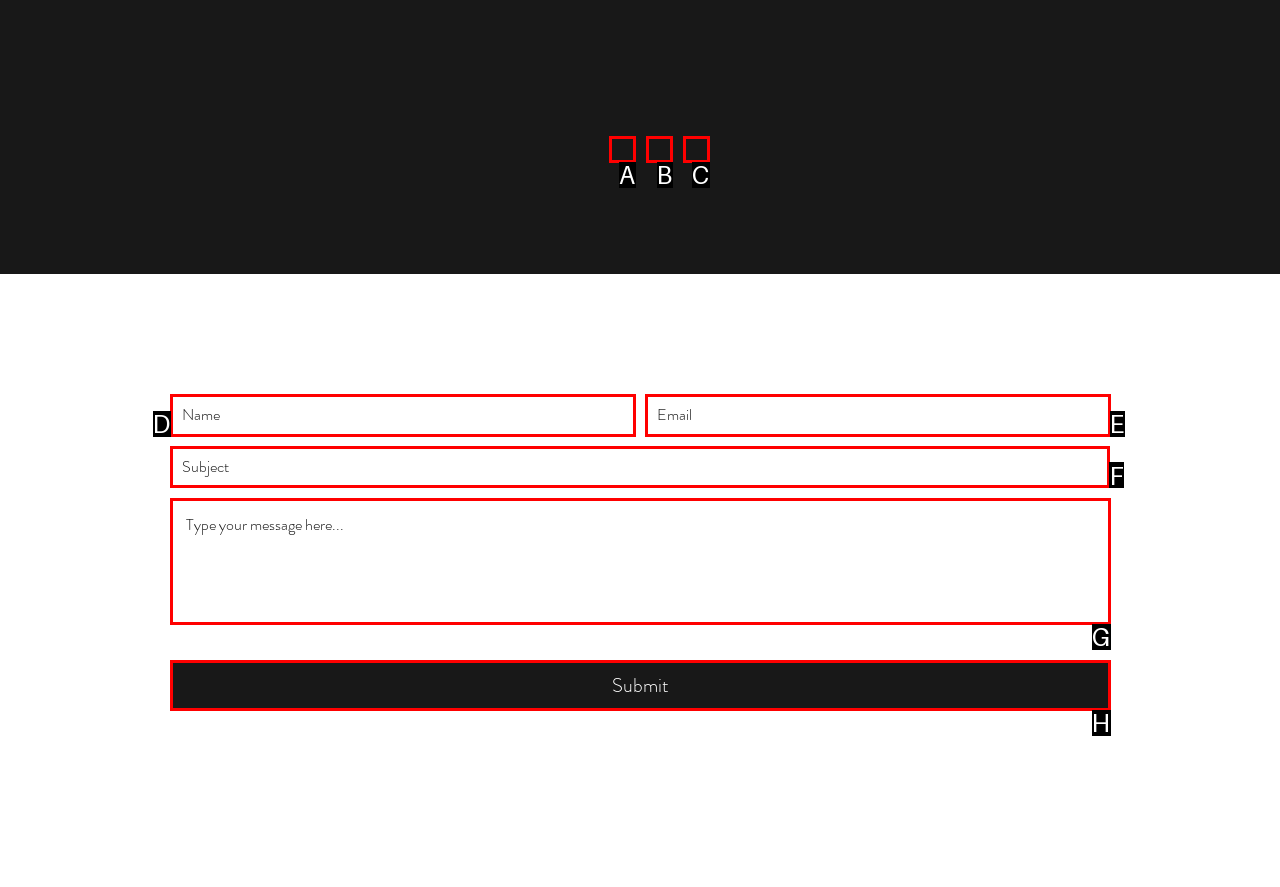Choose the HTML element that needs to be clicked for the given task: Type a subject Respond by giving the letter of the chosen option.

F